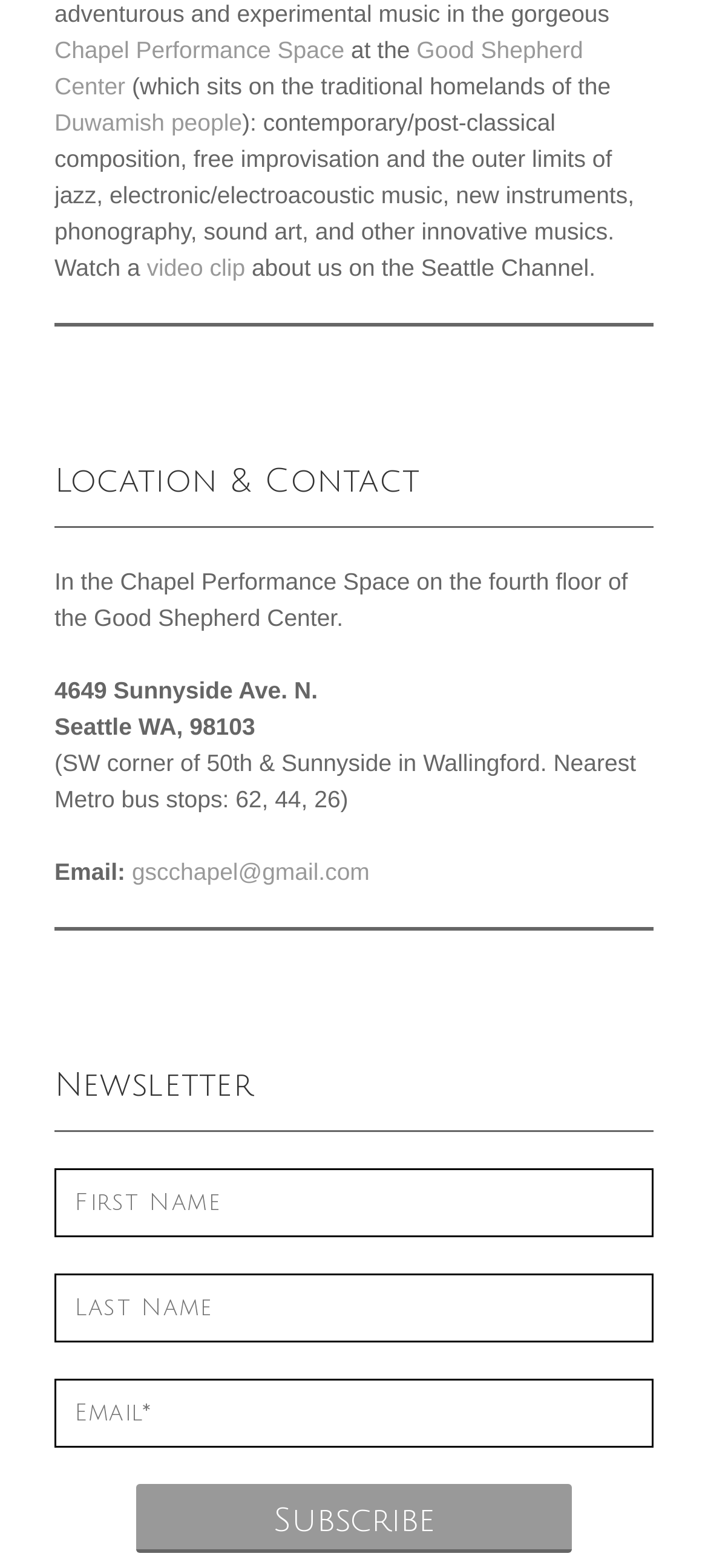Could you determine the bounding box coordinates of the clickable element to complete the instruction: "Watch a video clip about us"? Provide the coordinates as four float numbers between 0 and 1, i.e., [left, top, right, bottom].

[0.207, 0.162, 0.346, 0.179]